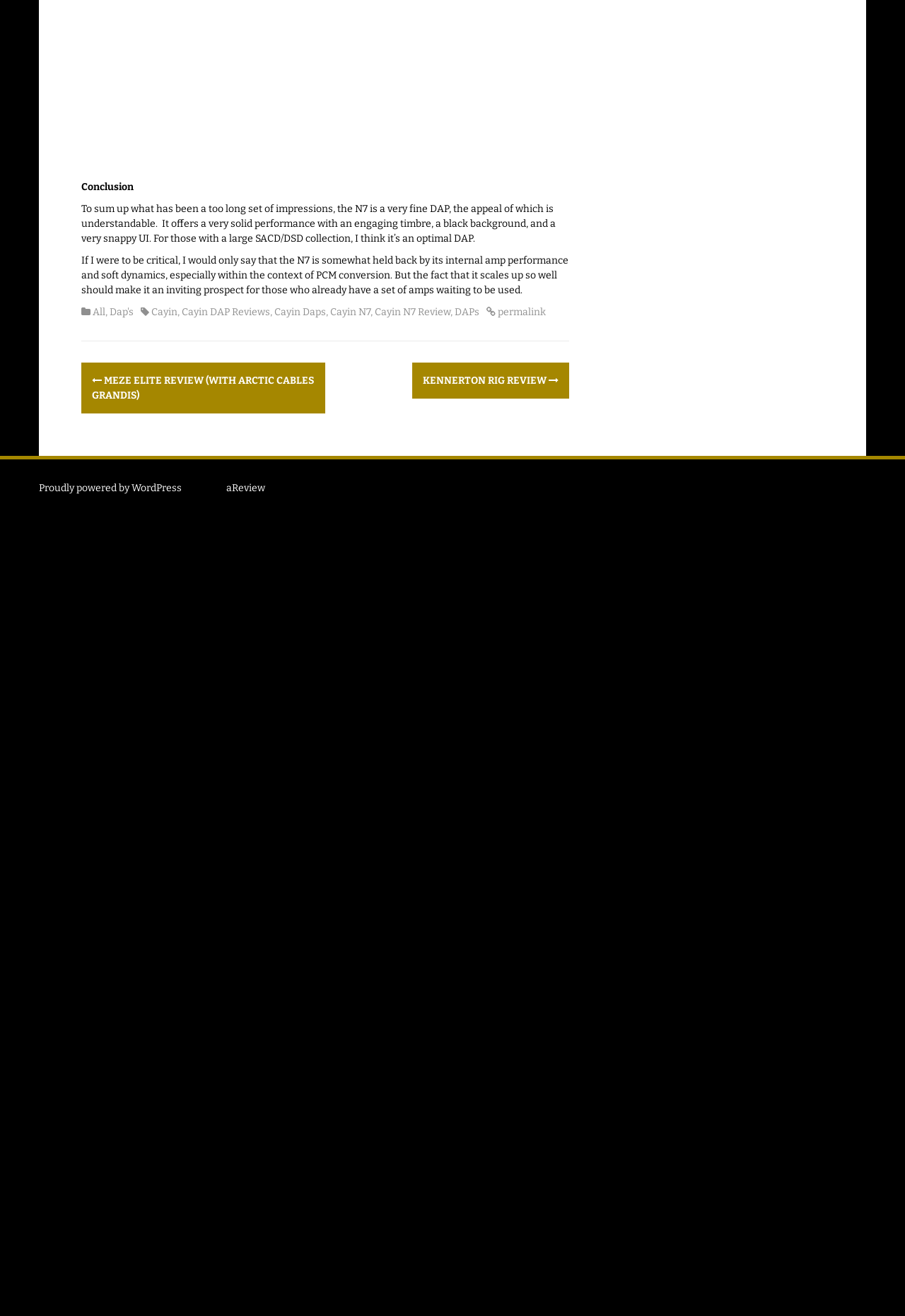Please analyze the image and provide a thorough answer to the question:
What is above the footer section?

Above the footer section, there is a 'Post navigation' section that contains links to other related posts, such as 'MEZE ELITE REVIEW' and 'KENNERTON RIG REVIEW'.